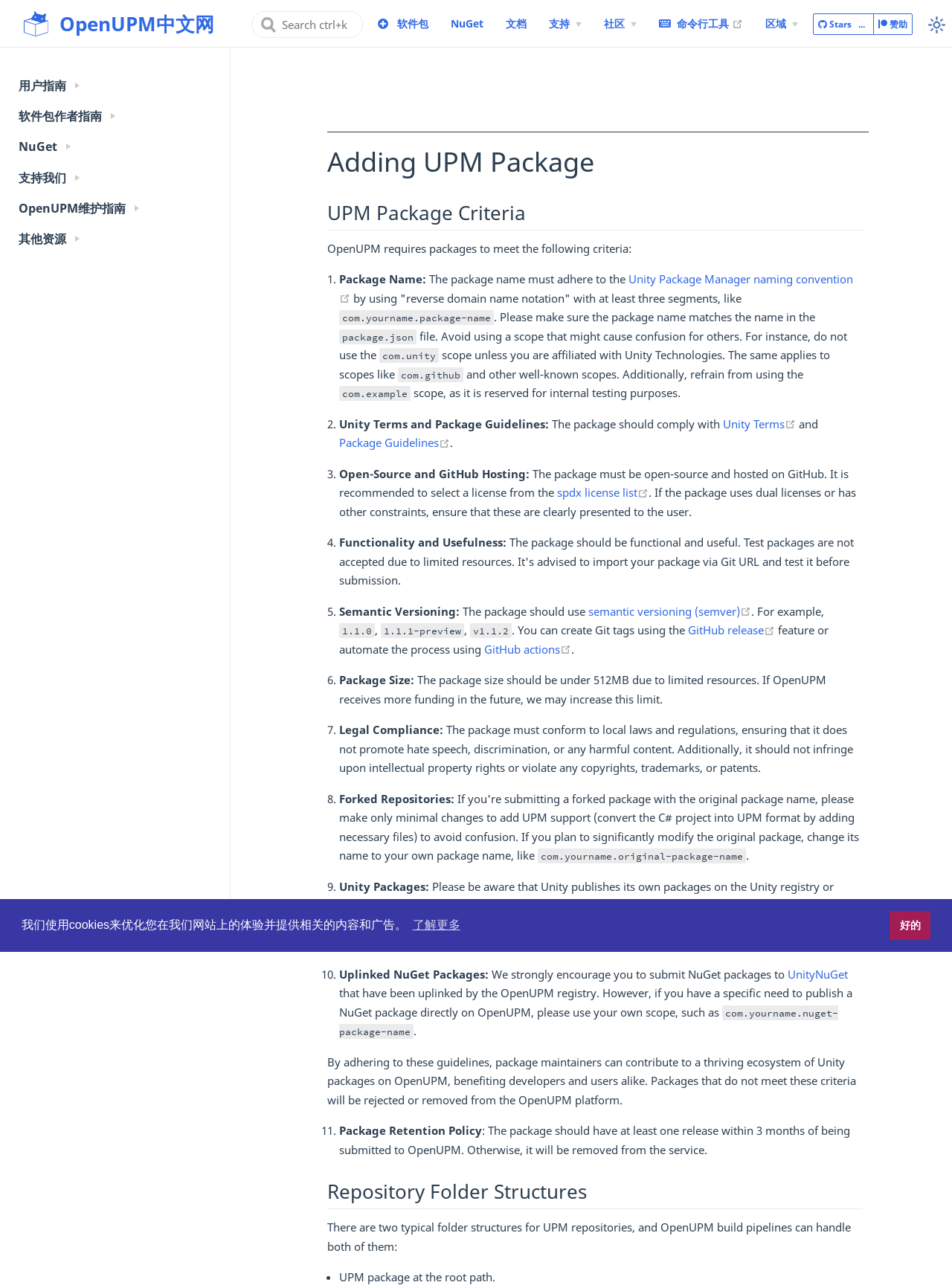Offer a detailed account of what is visible on the webpage.

The webpage is about OpenUPM, a package manager for Unity. At the top, there is a navigation bar with links to various sections, including "软件包" (Packages), "NuGet", "文档" (Documentation), and "命令行工具" (Command Line Tools). On the top right, there are buttons for "支持" (Support) and "社区" (Community).

Below the navigation bar, there is a search box and a link to the OpenUPM website. On the left side, there is a complementary section with links to user guides, package author guides, and other resources.

The main content of the webpage is divided into two sections. The first section is about adding a UPM package, and it provides criteria for package naming, including the use of reverse domain name notation and avoiding certain scopes. The second section lists the UPM package criteria, including compliance with Unity terms and package guidelines, being open-source and hosted on GitHub, having functionality and usefulness, and using semantic versioning.

Throughout the webpage, there are links to external resources, such as the Unity Package Manager naming convention, Unity Terms, and the SPDX license list. There are also buttons and images, including a cookie consent dialog at the top.